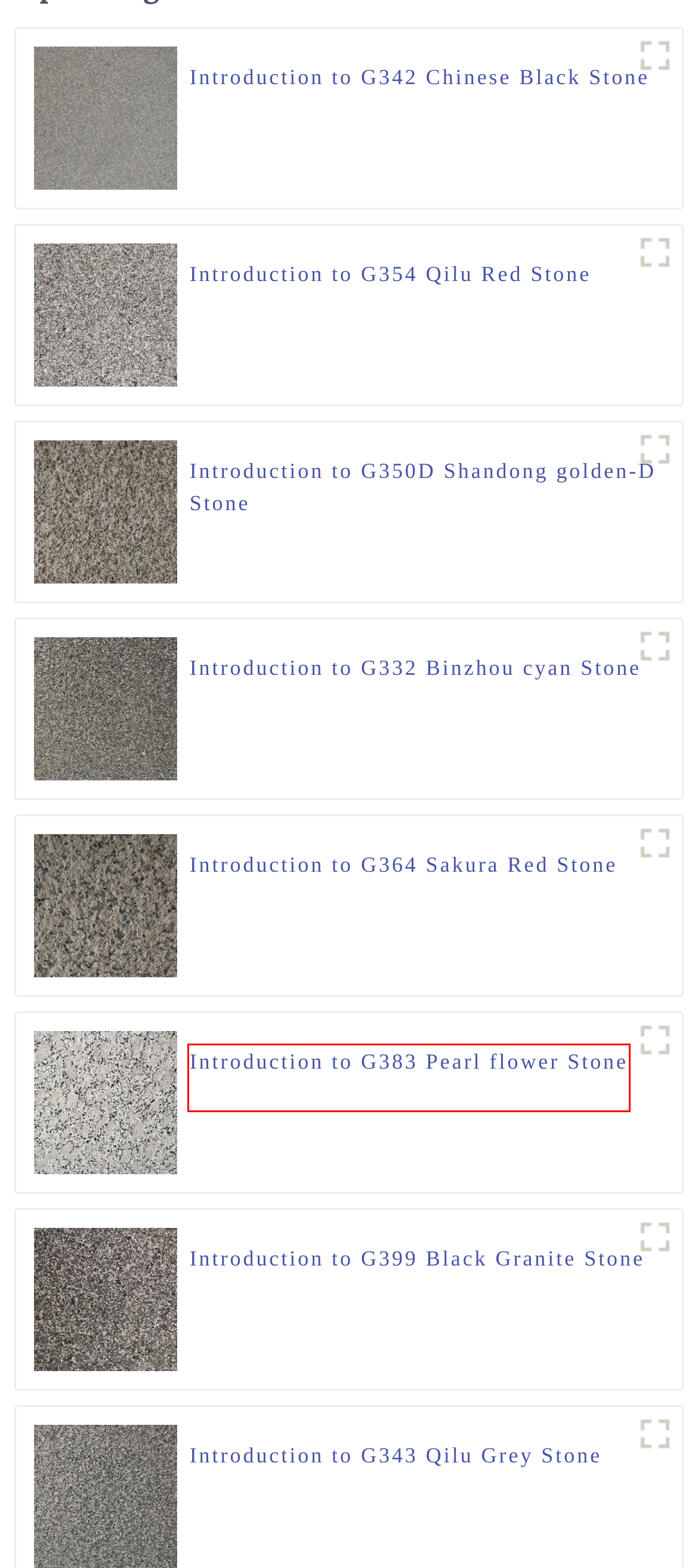Provided is a screenshot of a webpage with a red bounding box around an element. Select the most accurate webpage description for the page that appears after clicking the highlighted element. Here are the candidates:
A. China Introduction to G383 Pearl flower Stone Manufacturer and Supplier | Henston
B. China Introduction to G332 Binzhou cyan Stone Manufacturer and Supplier | Henston
C. China Introduction to G399 Black Granite Stone Manufacturer and Supplier | Henston
D. China Introduction to G354 Qilu Red Stone Manufacturer and Supplier | Henston
E. China Introduction to G343 Qilu Grey Stone Manufacturer and Supplier | Henston
F. China Introduction to G364 Sakura Red Stone Manufacturer and Supplier | Henston
G. China Introduction to G350D Shandong golden-D Stone Manufacturer and Supplier | Henston
H. China Introduction to G342 Chinese Black Stone Manufacturer and Supplier | Henston

A